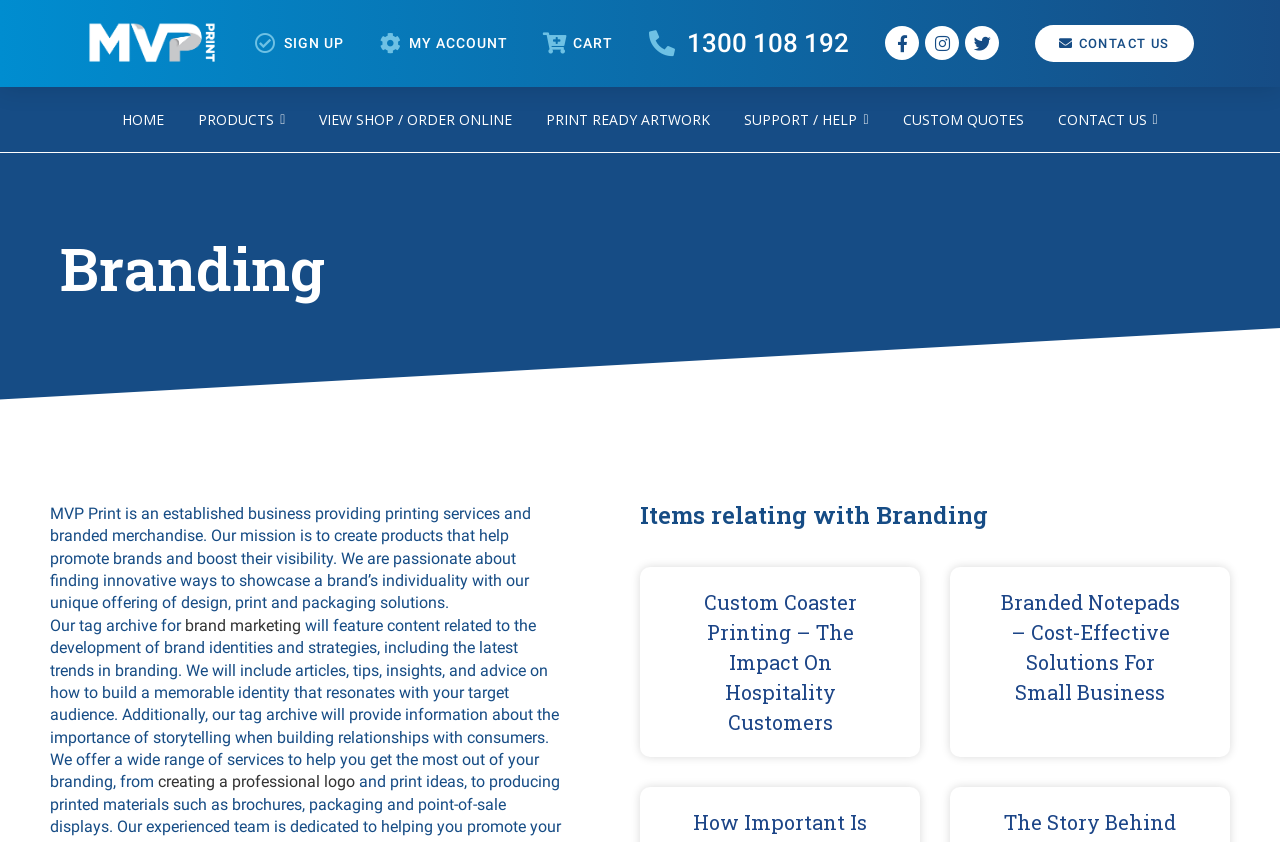Identify the bounding box of the HTML element described here: "CART". Provide the coordinates as four float numbers between 0 and 1: [left, top, right, bottom].

[0.448, 0.041, 0.479, 0.06]